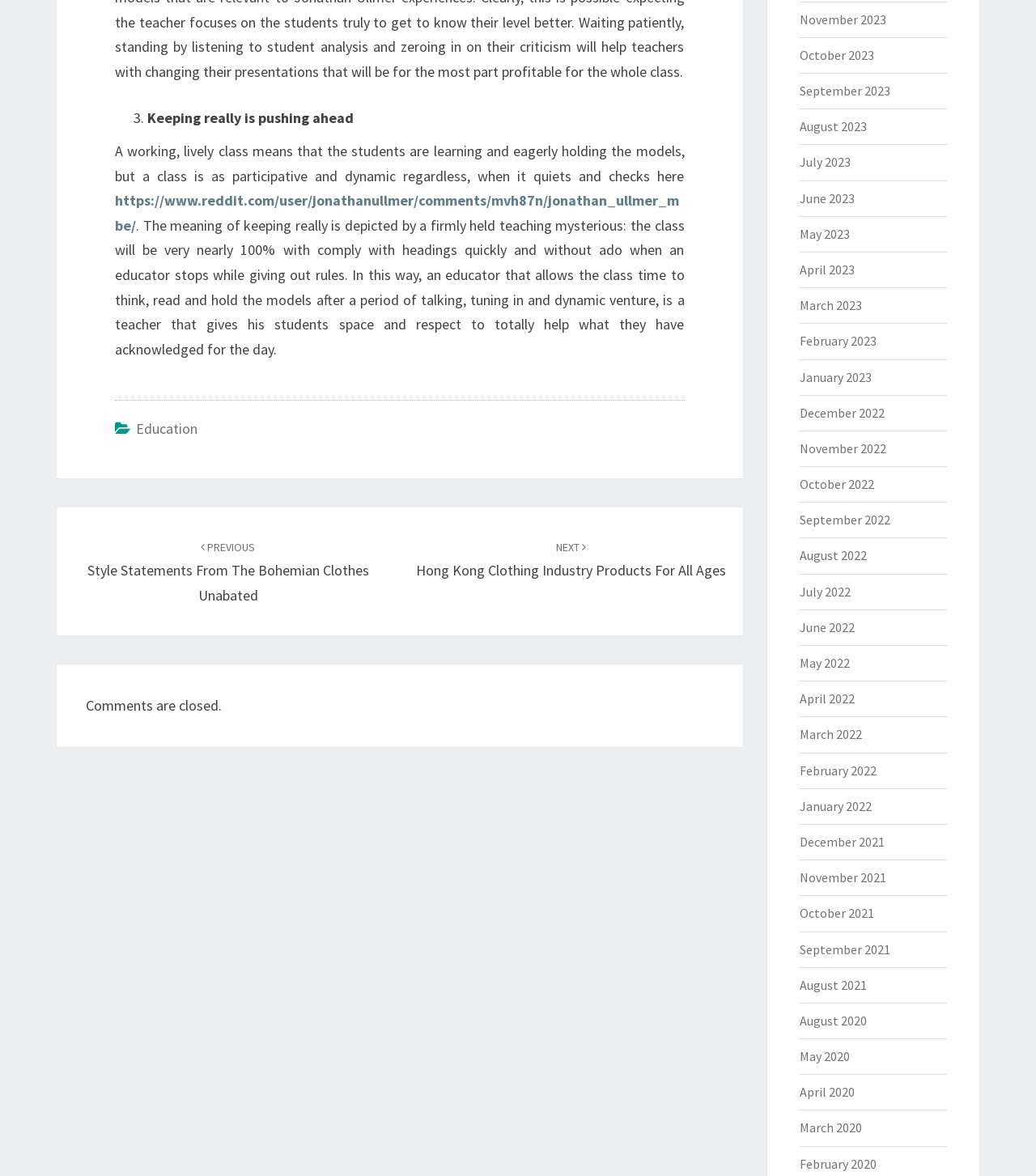Can you show the bounding box coordinates of the region to click on to complete the task described in the instruction: "Check the comments section"?

[0.083, 0.592, 0.214, 0.607]